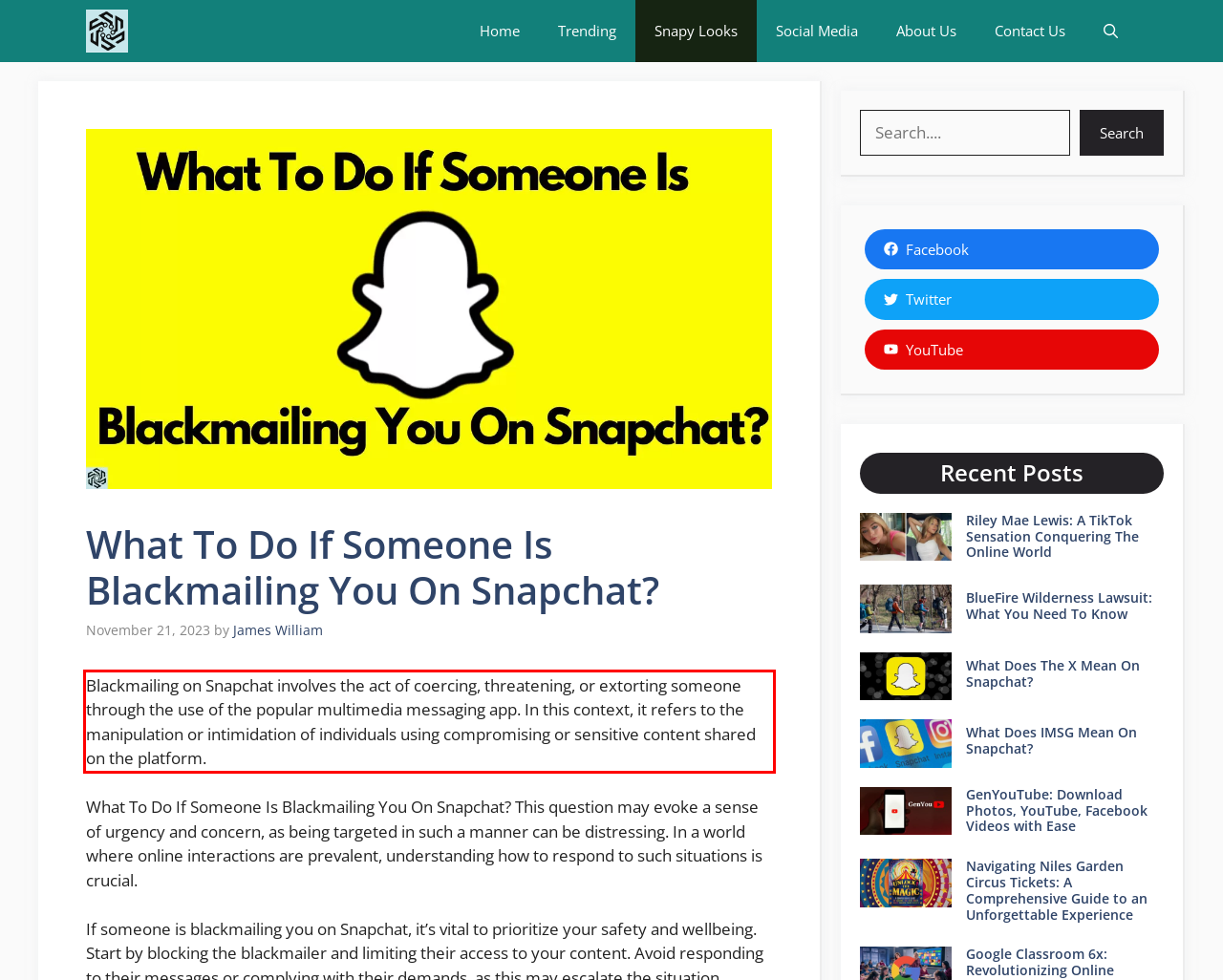Identify the text within the red bounding box on the webpage screenshot and generate the extracted text content.

Blackmailing on Snapchat involves the act of coercing, threatening, or extorting someone through the use of the popular multimedia messaging app. In this context, it refers to the manipulation or intimidation of individuals using compromising or sensitive content shared on the platform.